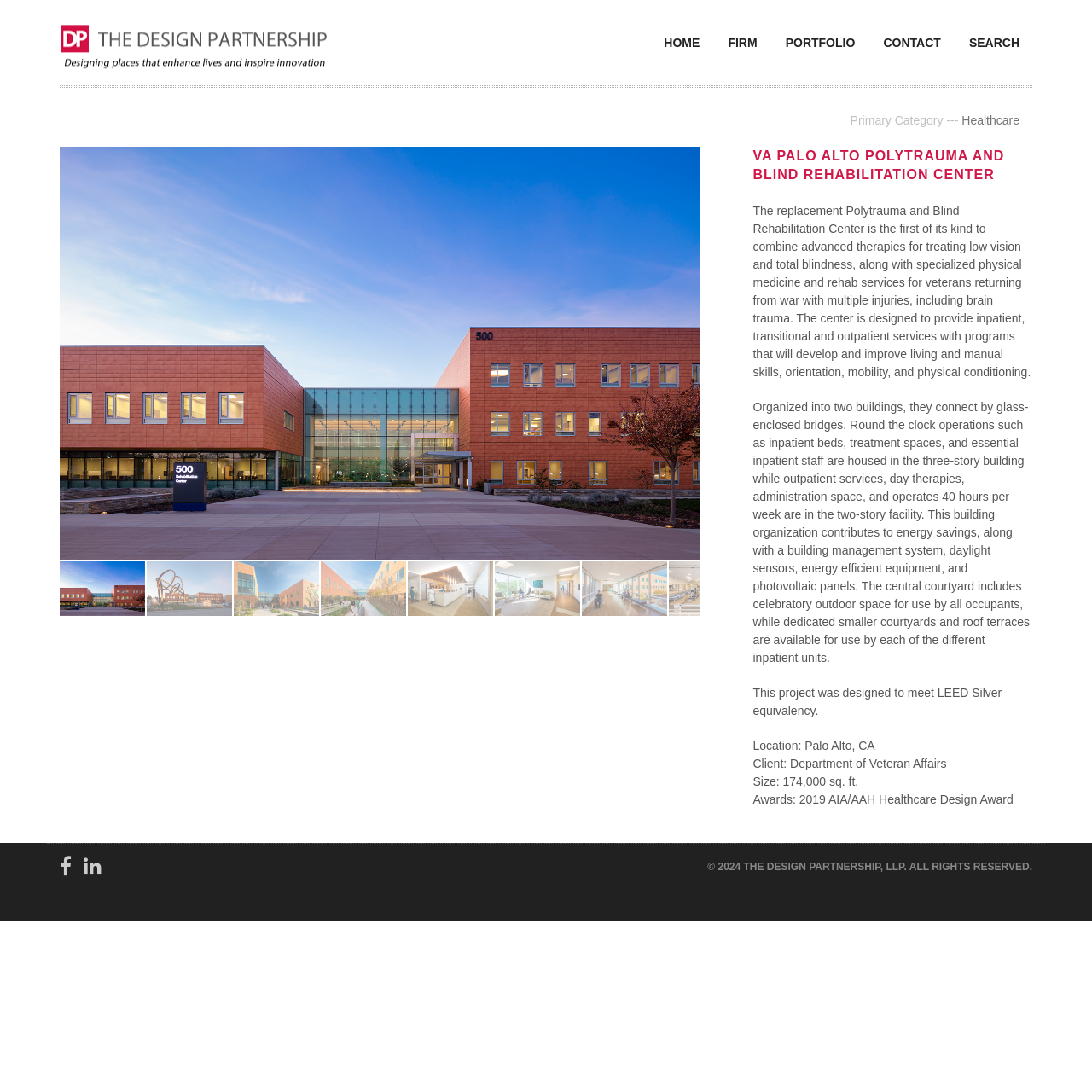What is the name of the rehabilitation center?
Examine the image and give a concise answer in one word or a short phrase.

VA Palo Alto Polytrauma and Blind Rehabilitation Center